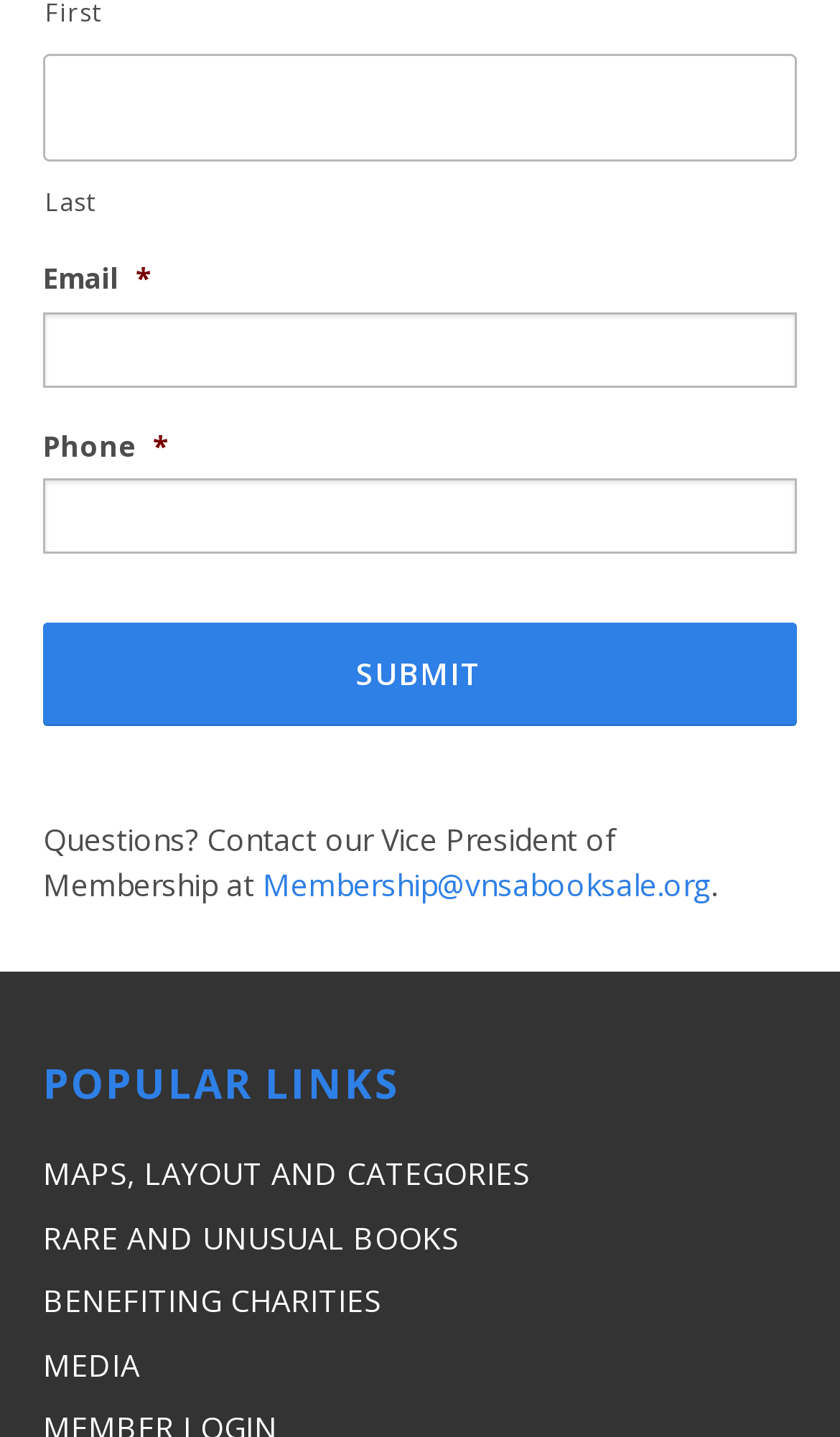Using the information in the image, give a detailed answer to the following question: Who can be contacted for questions?

The StaticText element with OCR text 'Questions? Contact our Vice President of Membership at' and bounding box coordinates [0.051, 0.57, 0.733, 0.63] indicates that the Vice President of Membership can be contacted for questions.